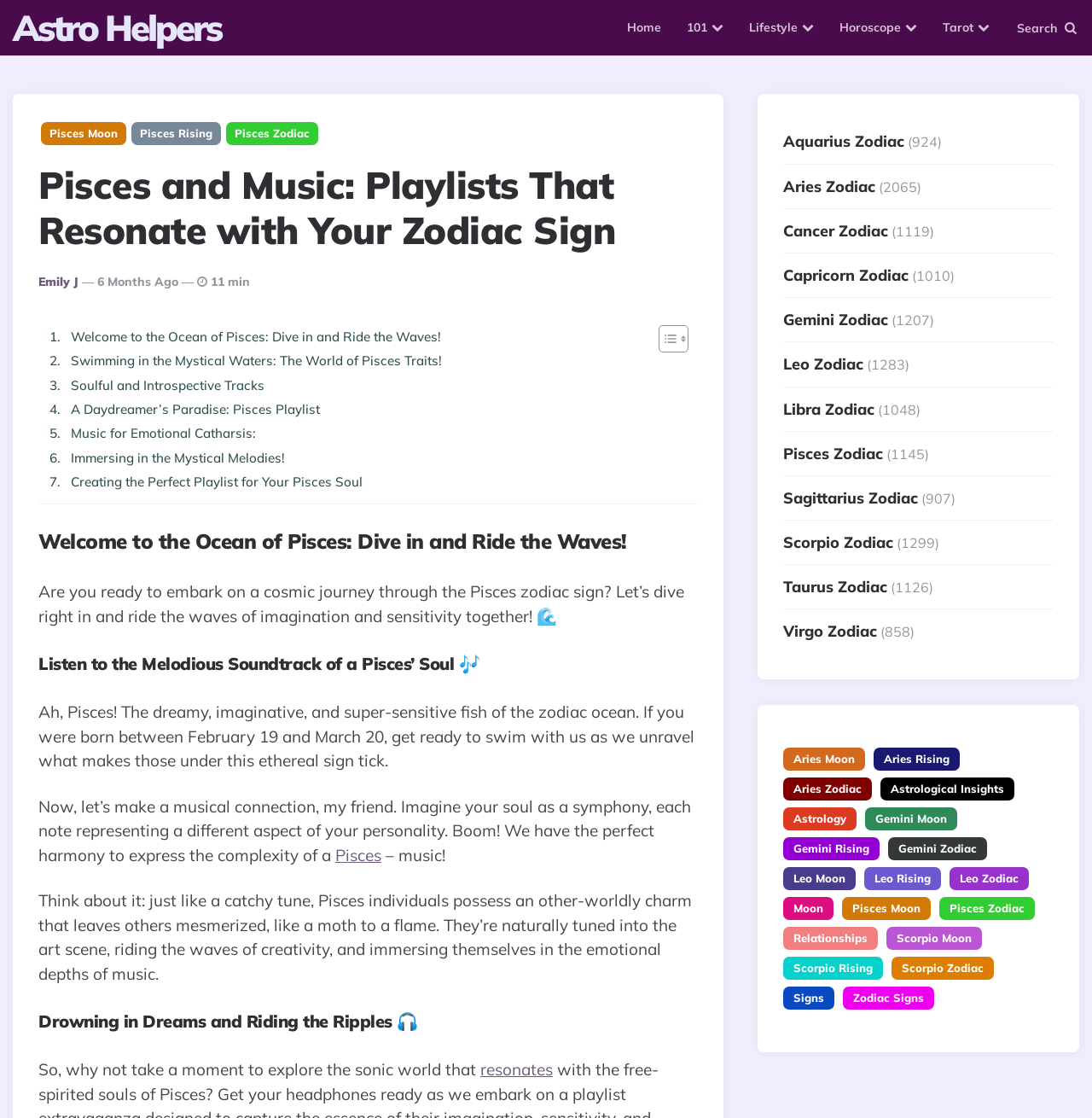Illustrate the webpage with a detailed description.

This webpage is about Pisces and music, specifically exploring the connection between the Pisces zodiac sign and music playlists. The page is divided into several sections, with a prominent header "Pisces and Music: Playlists That Resonate with Your Zodiac Sign" at the top.

At the top left, there is a navigation menu with links to "Home", "101", "Lifestyle", "Horoscope", "Tarot", and "Search". Below this menu, there are three columns of links to various zodiac signs, including Pisces, Aquarius, Aries, and others, each with a number of items in parentheses.

The main content of the page is divided into sections, each with a heading. The first section welcomes readers to the "Ocean of Pisces" and invites them to embark on a cosmic journey through the Pisces zodiac sign. The second section discusses the connection between Pisces and music, describing Pisces individuals as dreamy, imaginative, and sensitive, with a natural charm that resonates with the art scene.

The third section is about exploring the sonic world that resonates with Pisces, with links to various music playlists. The page also features several images, although their content is not specified.

Throughout the page, there are several paragraphs of text that provide more information about Pisces and their connection to music, as well as links to other related topics, such as astrology and relationships. Overall, the page is designed to provide an immersive experience for readers interested in Pisces and music.